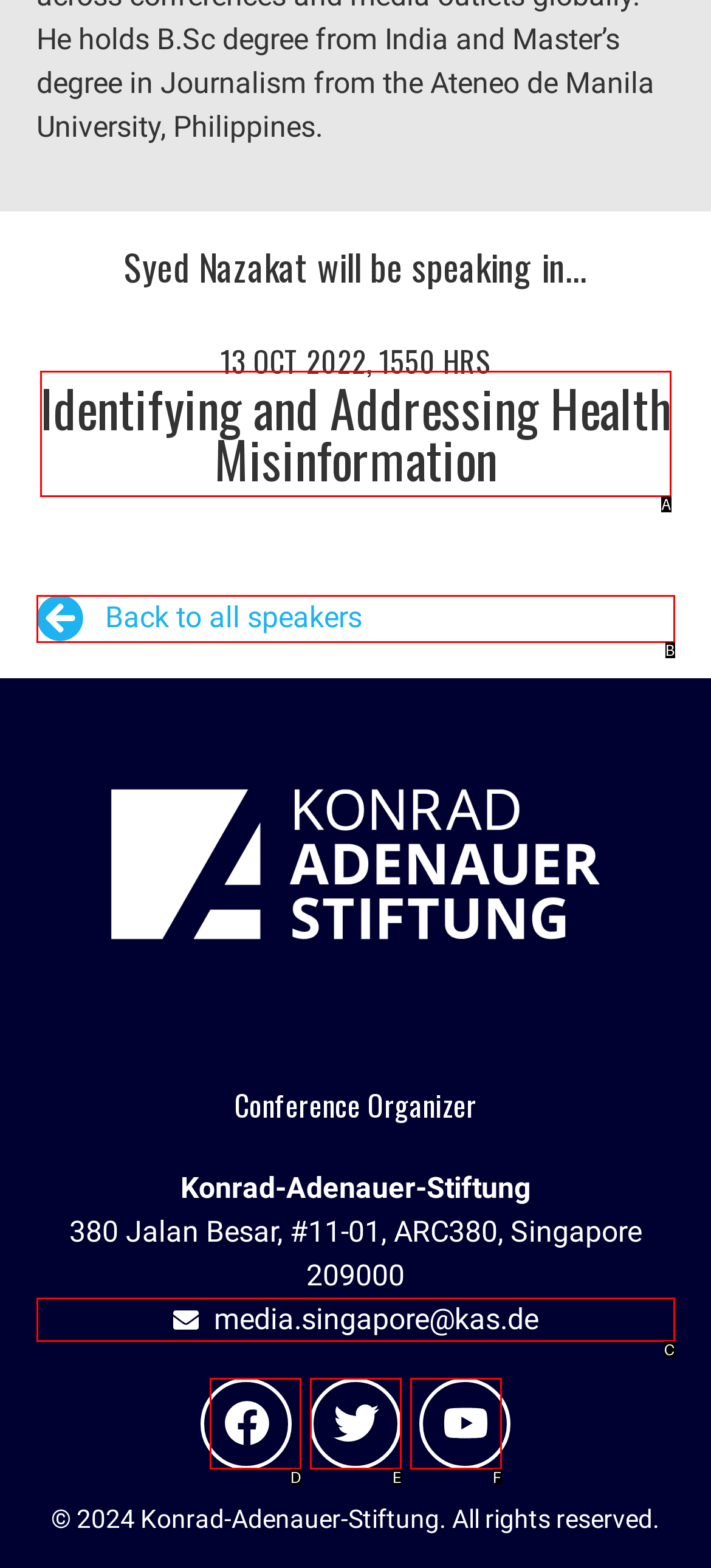Tell me the letter of the option that corresponds to the description: Back to all speakers
Answer using the letter from the given choices directly.

B